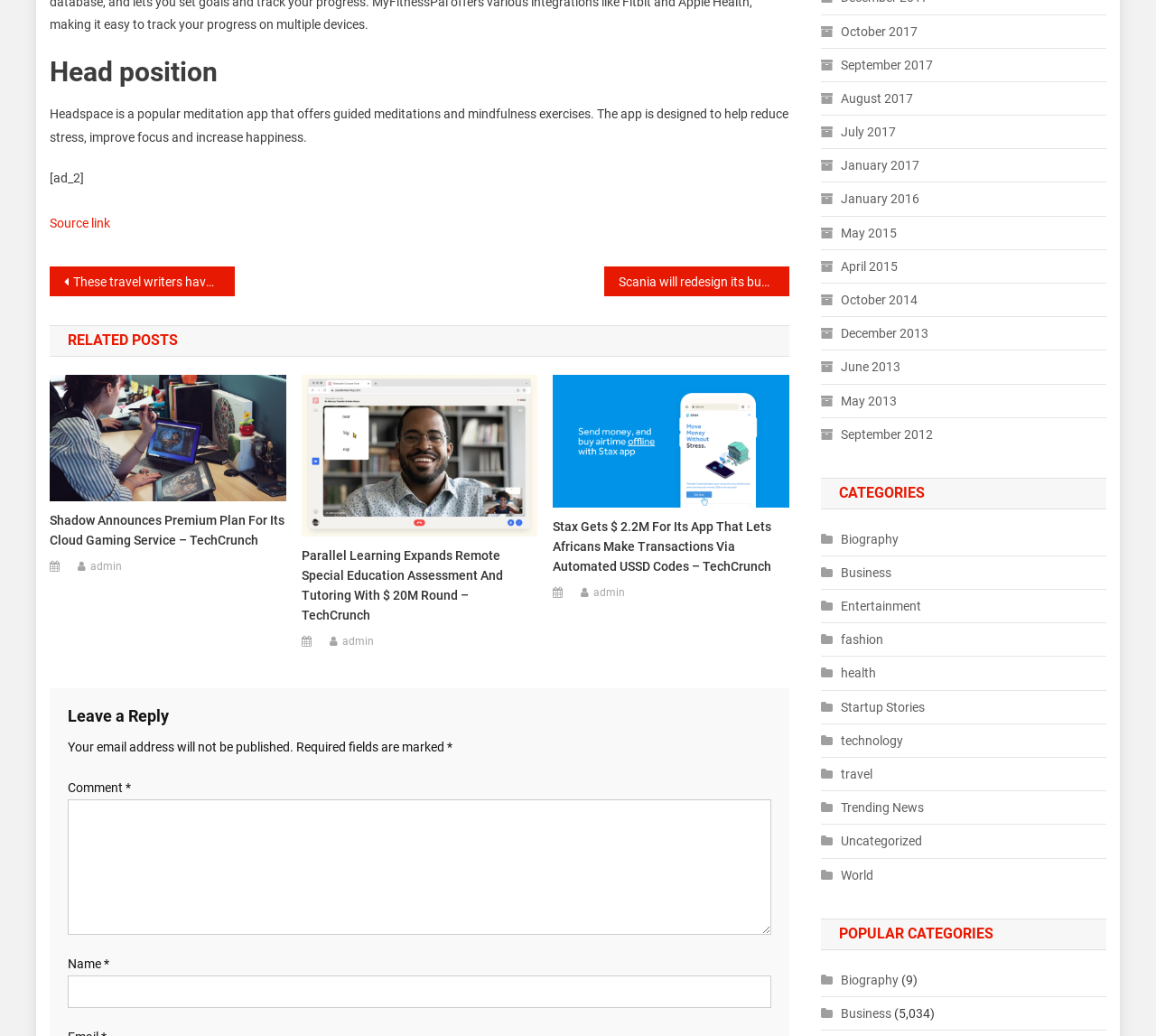Based on the description "May 2015", find the bounding box of the specified UI element.

[0.71, 0.213, 0.776, 0.236]